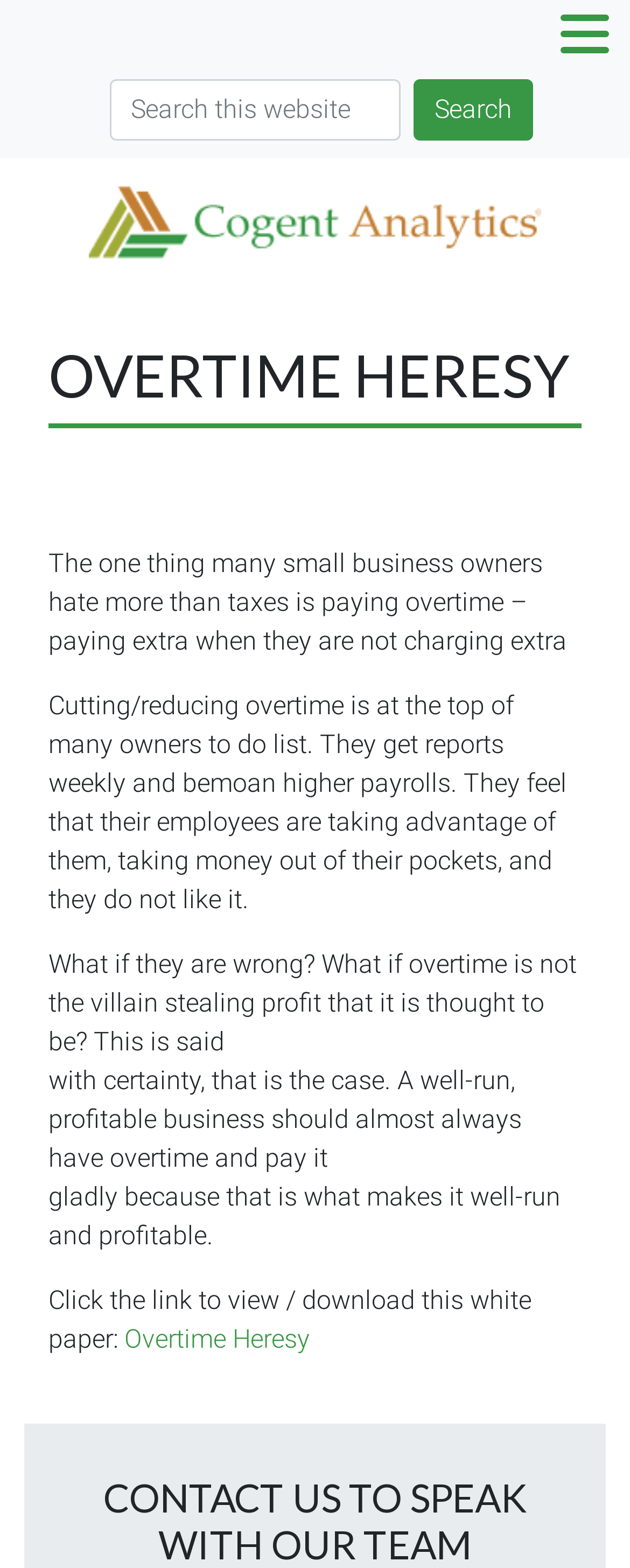What is the purpose of the link at the bottom of the page?
Answer briefly with a single word or phrase based on the image.

To view/download a white paper